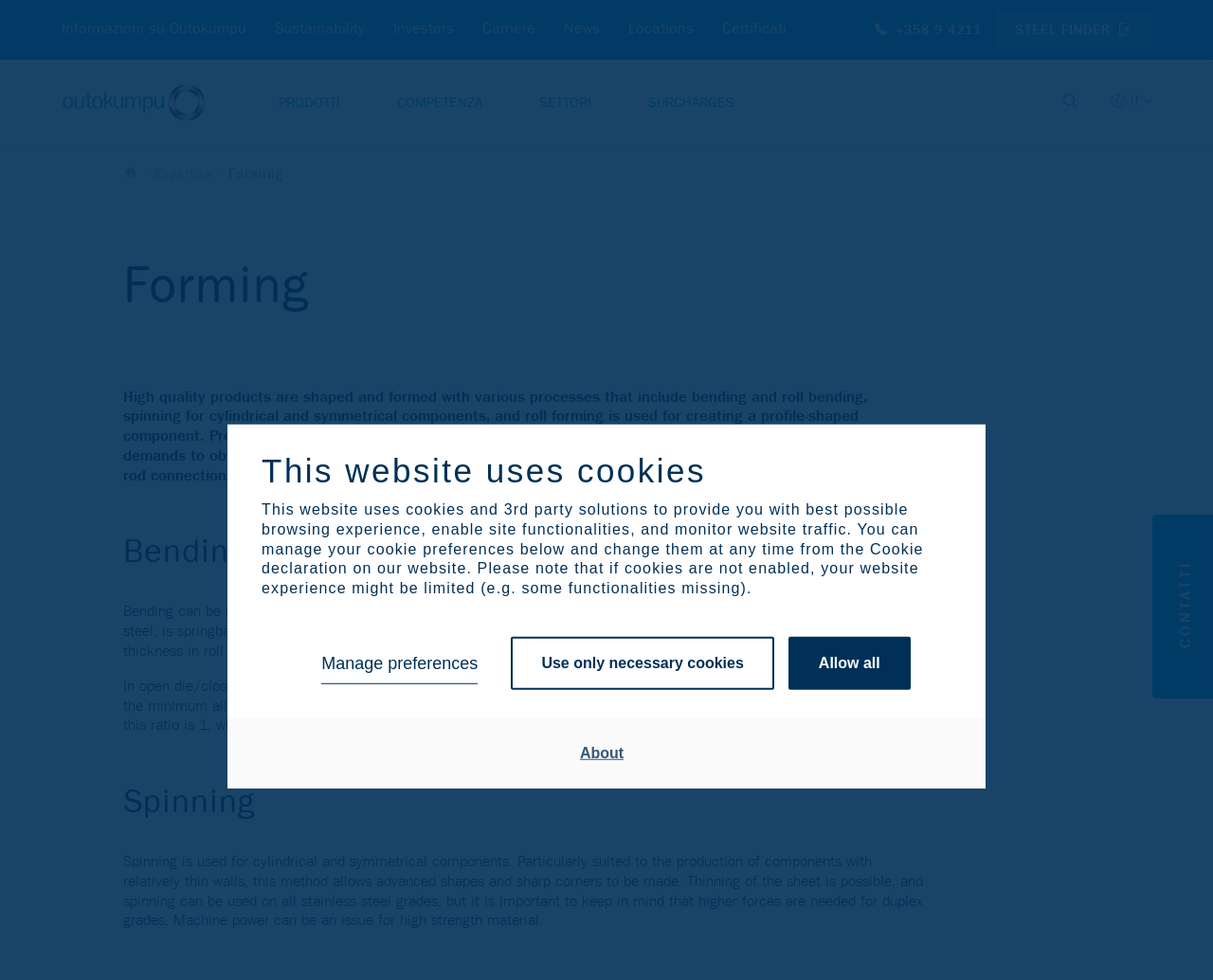Using the given description, provide the bounding box coordinates formatted as (top-left x, top-left y, bottom-right x, bottom-right y), with all values being floating point numbers between 0 and 1. Description: Informazioni su Outokumpu

[0.043, 0.01, 0.211, 0.049]